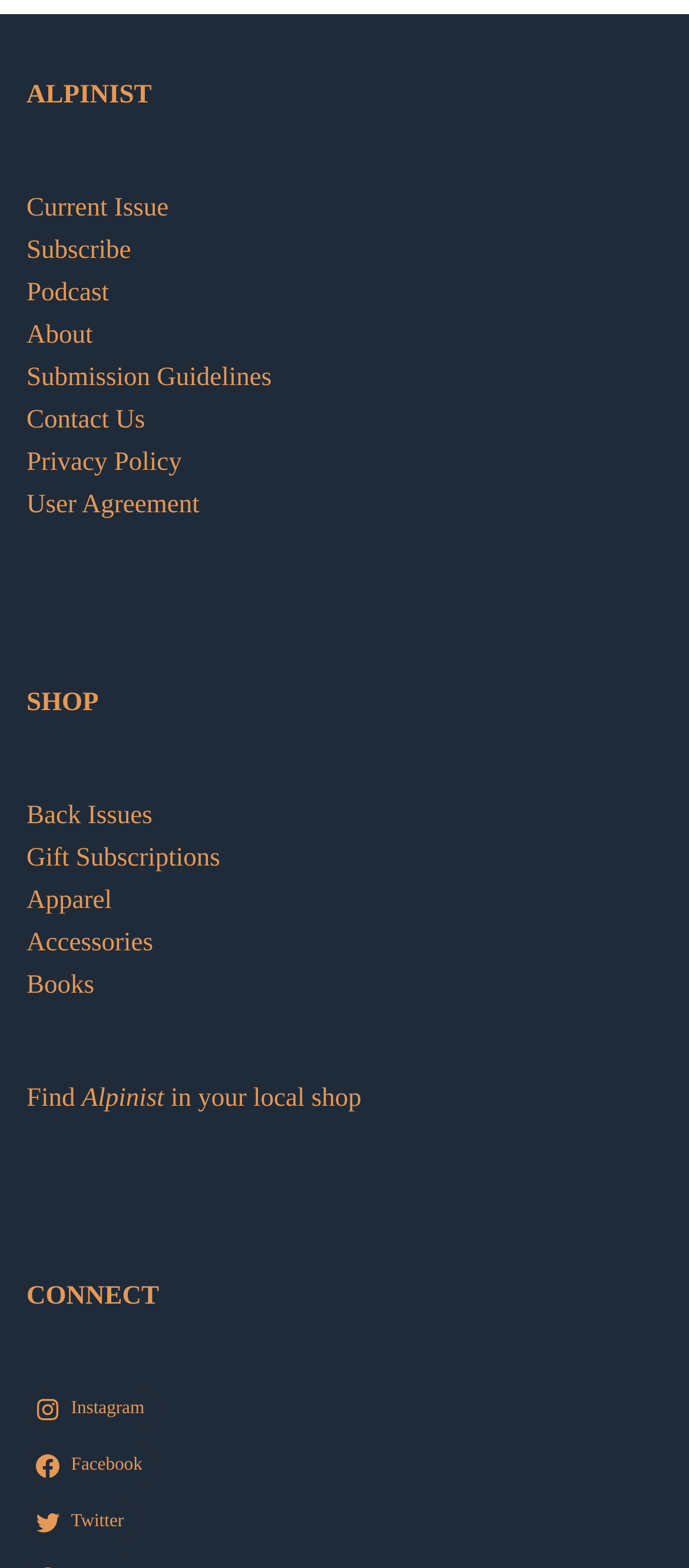Please specify the bounding box coordinates of the clickable region to carry out the following instruction: "Subscribe to the magazine". The coordinates should be four float numbers between 0 and 1, in the format [left, top, right, bottom].

[0.038, 0.151, 0.19, 0.169]